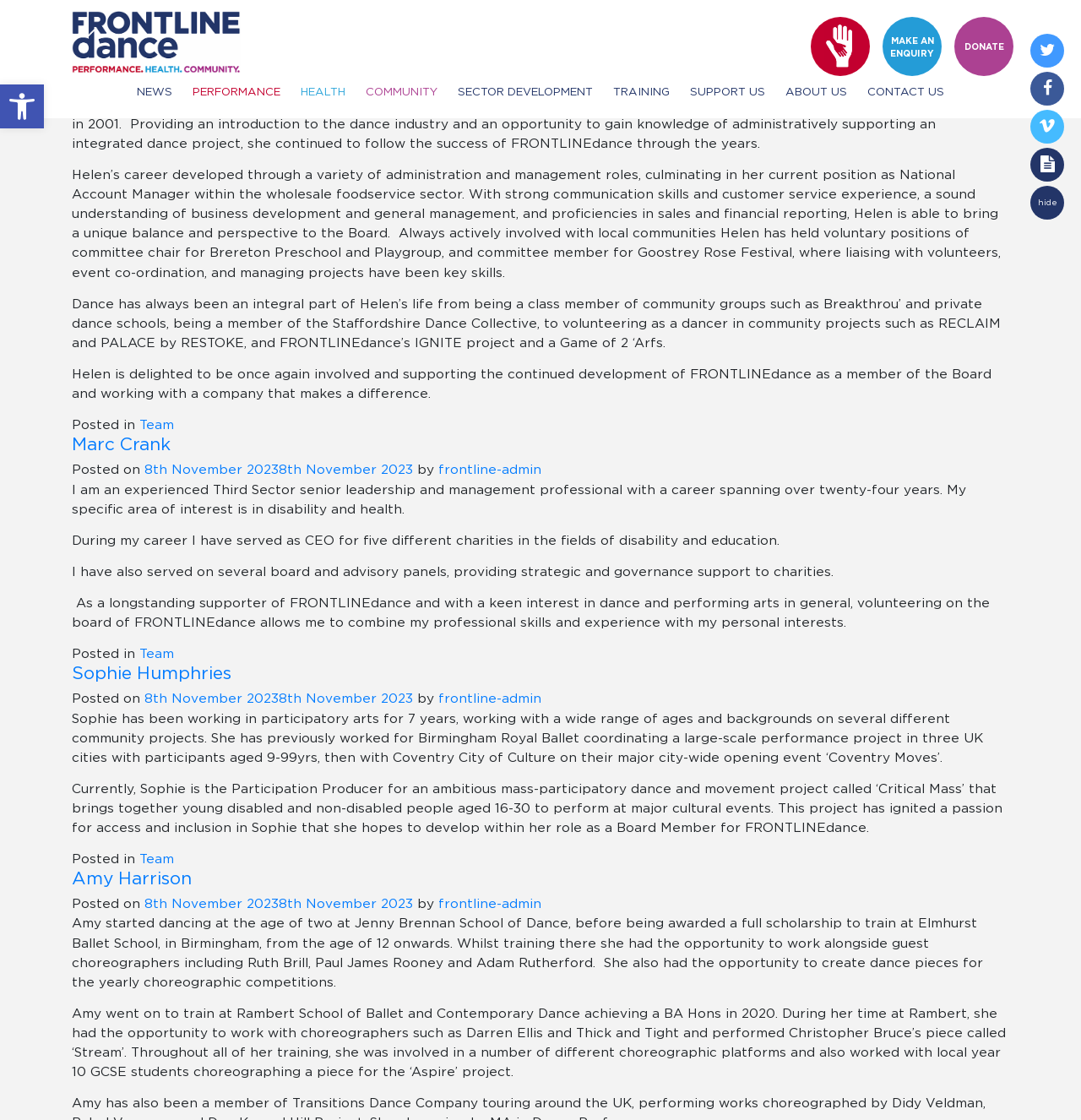Please find the bounding box coordinates of the section that needs to be clicked to achieve this instruction: "Make an enquiry".

[0.823, 0.033, 0.864, 0.052]